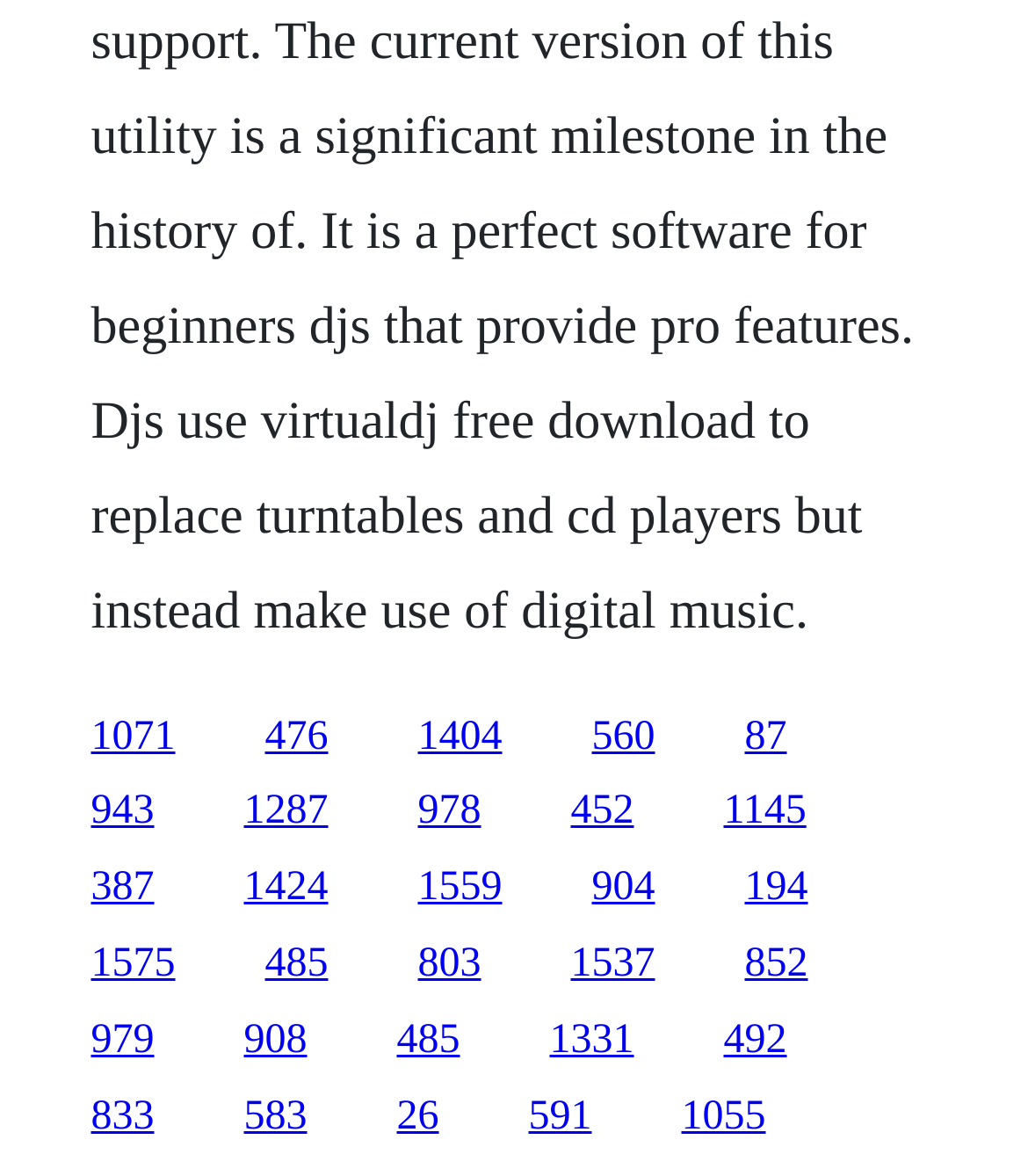Identify the bounding box coordinates of the clickable section necessary to follow the following instruction: "Contact us". The coordinates should be presented as four float numbers from 0 to 1, i.e., [left, top, right, bottom].

None